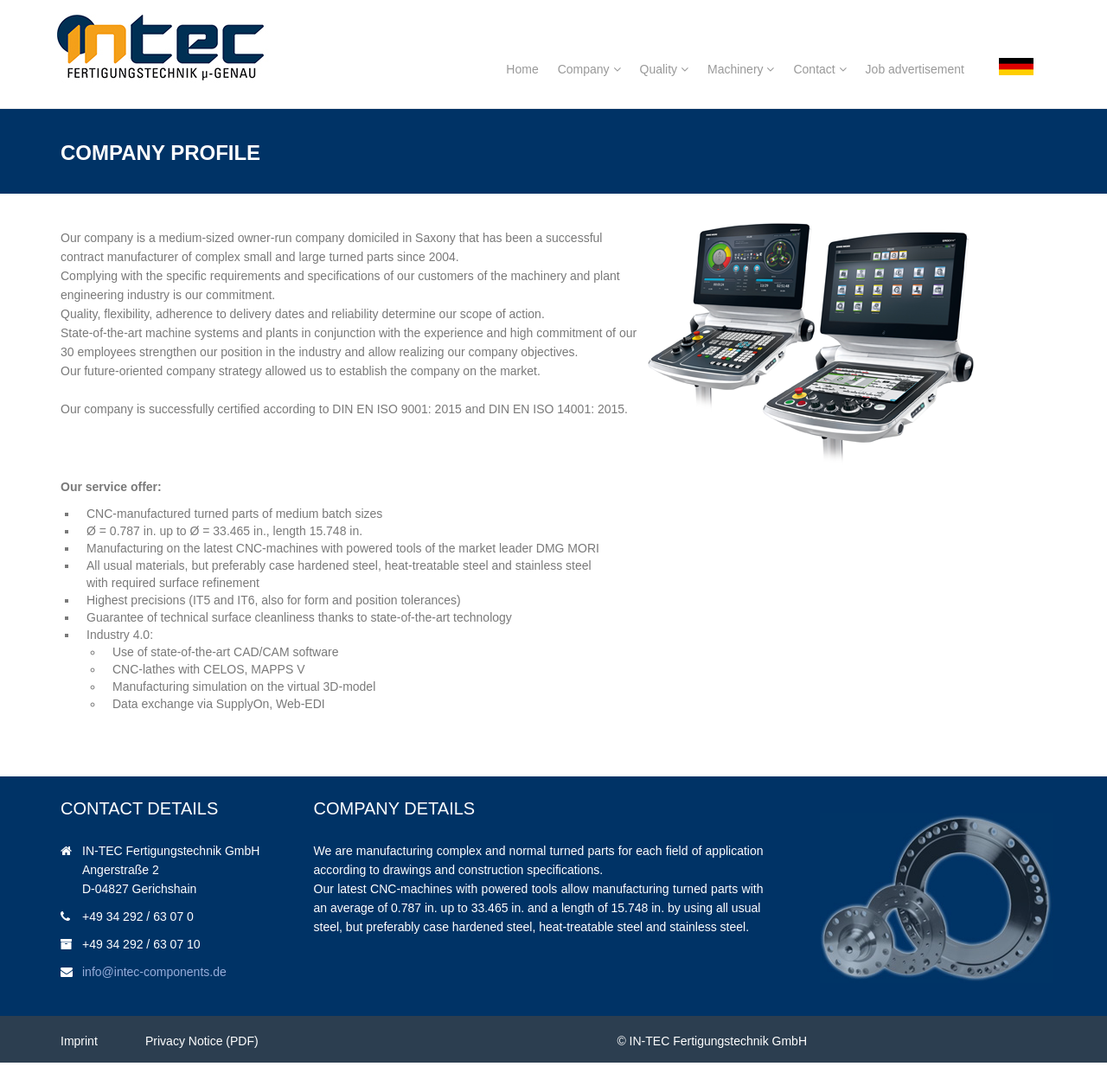Use a single word or phrase to answer this question: 
What is the certification of the company?

DIN EN ISO 9001: 2015 and DIN EN ISO 14001: 2015